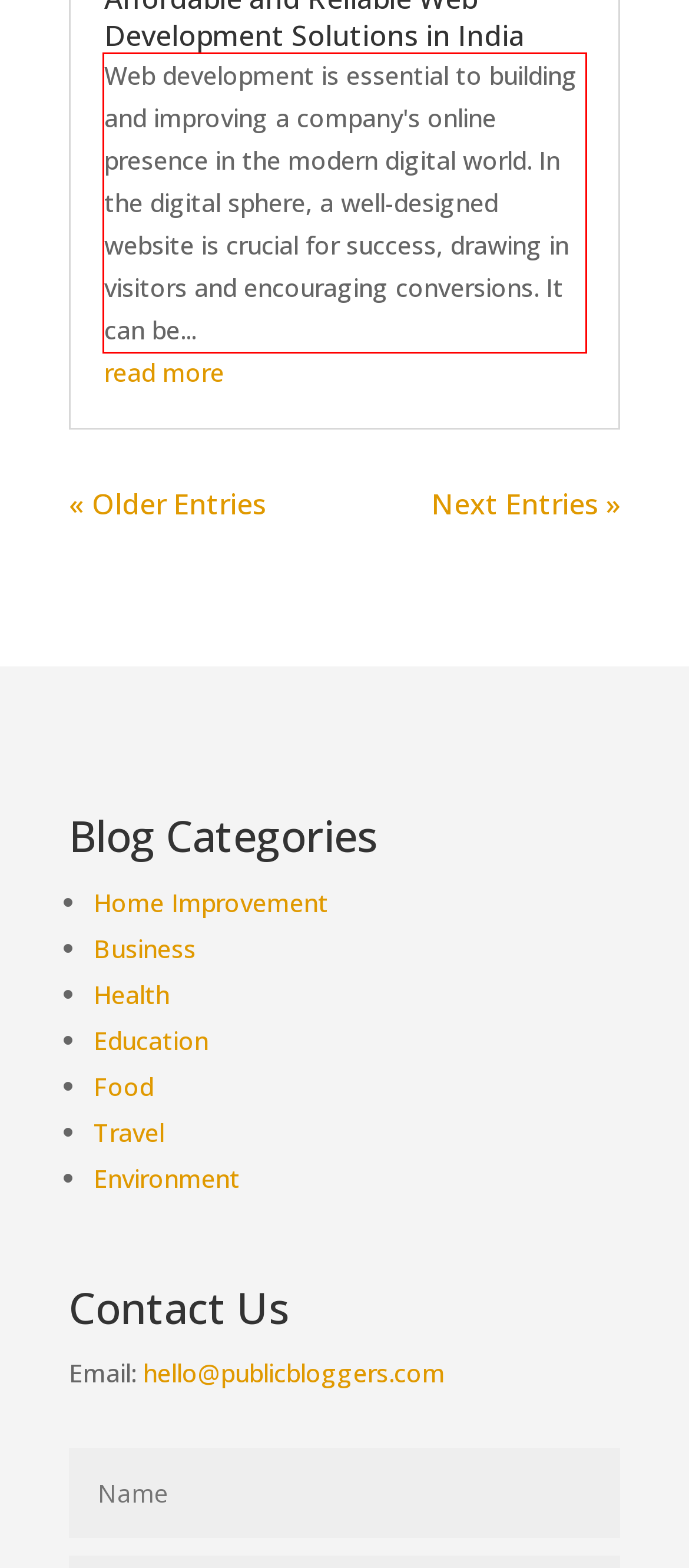With the given screenshot of a webpage, locate the red rectangle bounding box and extract the text content using OCR.

Web development is essential to building and improving a company's online presence in the modern digital world. In the digital sphere, a well-designed website is crucial for success, drawing in visitors and encouraging conversions. It can be...